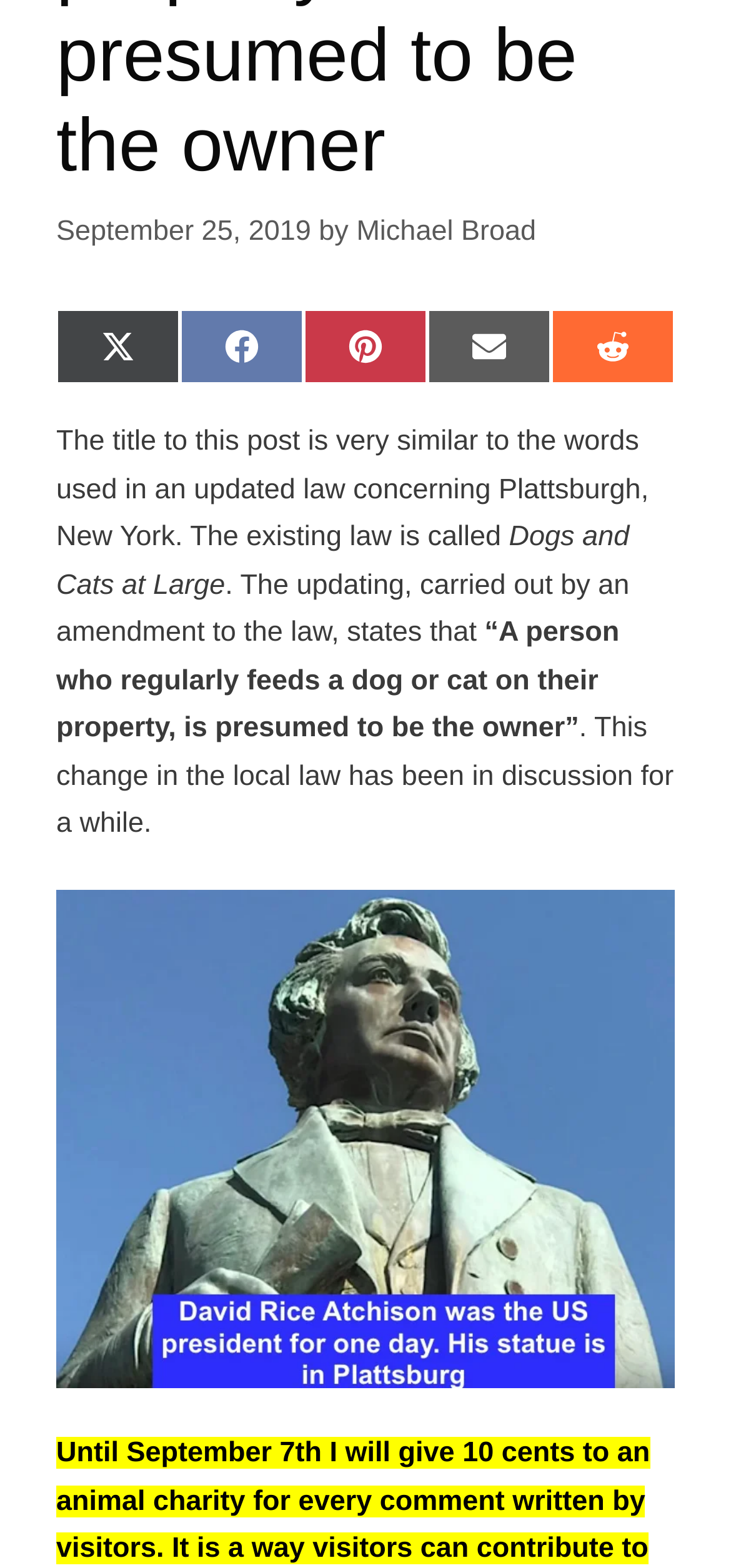Who is presumed to be the owner of a dog or cat?
We need a detailed and meticulous answer to the question.

According to the text, an amendment to the law states that 'A person who regularly feeds a dog or cat on their property, is presumed to be the owner'.